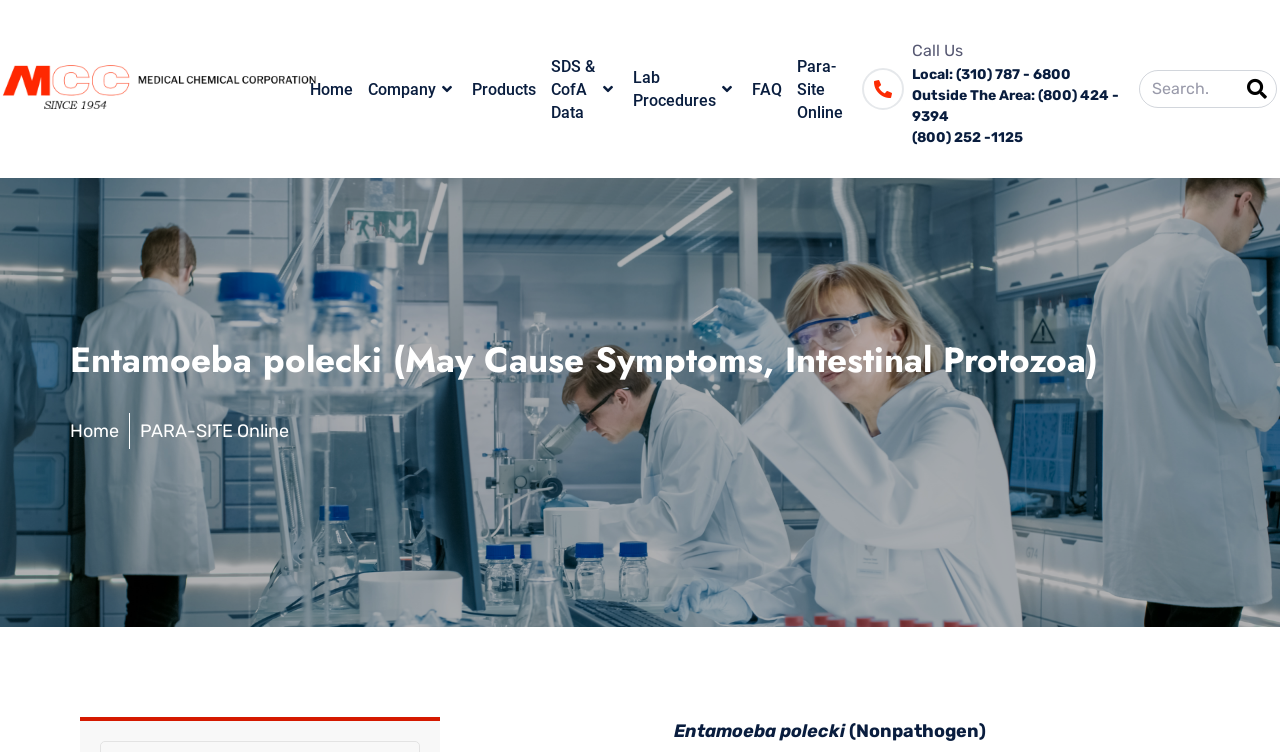Describe all the key features of the webpage in detail.

The webpage is about Med Chem, a leading provider of lab reagents, disinfectants, and diagnostics for medical, dental, and veterinary industries. 

At the top left of the page, there are eight navigation links: "Home", "Company", "Products", "SDS & CofA Data", "Lab Procedures", "FAQ", "Para-Site Online", and an empty link. 

To the right of these links, there is a "Call Us" section with three phone numbers: "Local: (310) 787 - 6800", "Outside The Area: (800) 424 - 9394", and "(800) 252 -1125". 

On the top right corner, there is a search bar with a "Search" button. 

Below the navigation links, there is a heading "Entamoeba polecki (May Cause Symptoms, Intestinal Protozoa)" followed by two links: "Home" and "PARA-SITE Online". 

At the bottom of the page, there are two lines of text: "Entamoeba polecki" and "(Nonpathogen)".